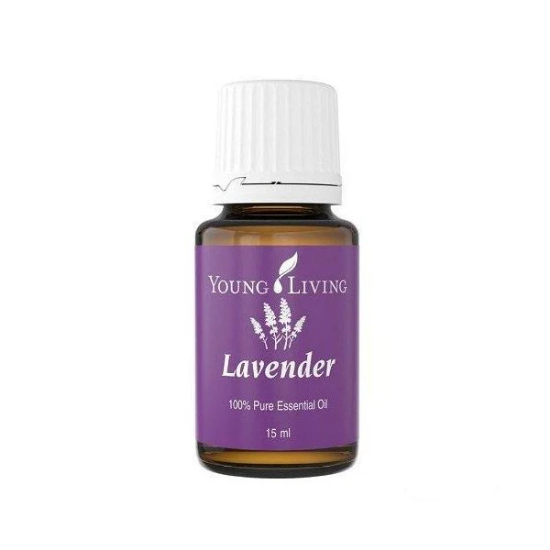Generate an elaborate caption that includes all aspects of the image.

The image showcases a bottle of Lavender Essential Oil by Young Living, containing 15 ml of the product. The bottle features a deep purple label prominently displaying the name "Lavender," accompanied by the phrase "100% Pure Essential Oil." Topped with a white cap, the packaging reflects a calming and natural aesthetic, emphasizing the soothing properties associated with lavender oil. This essential oil is well-regarded for its fresh, sweet, floral aroma and is celebrated for its versatility in promoting relaxation and balancing overall well-being. Ideal for use in aromatherapy, skincare, and cooking, it stands as a staple in any wellness routine.